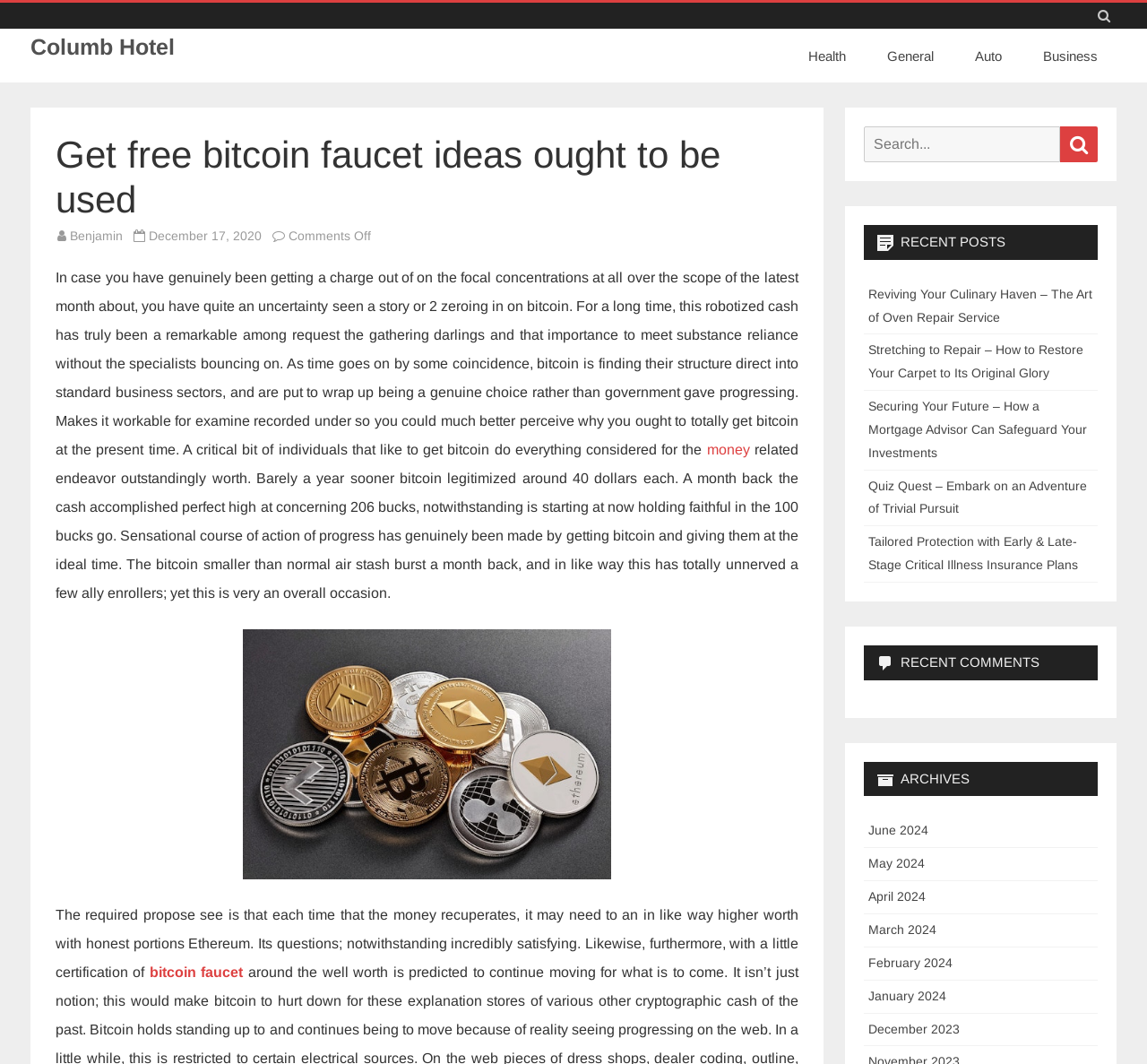Elaborate on the different components and information displayed on the webpage.

This webpage is about getting free bitcoin faucet ideas and its usage. At the top left, there is a link to "Columb Hotel". On the top right, there are several links to different categories, including "Health", "General", "Auto", and "Business". 

Below the categories, there is a header section with a heading that reads "Get free bitcoin faucet ideas ought to be used". Below the heading, there is a link to "Benjamin" and a time stamp indicating "December 17, 2020". 

The main content of the webpage is a long article discussing the benefits of getting bitcoin, its increasing value, and its potential as a genuine alternative to government-issued currencies. The article also mentions the bitcoin wallet and provides a link to "bitcoin faucet". 

On the right side of the webpage, there is a search box with a search button. Below the search box, there are several sections, including "RECENT POSTS", "RECENT COMMENTS", and "ARCHIVES". The "RECENT POSTS" section lists five links to different articles, including "Reviving Your Culinary Haven – The Art of Oven Repair Service" and "Quiz Quest – Embark on an Adventure of Trivial Pursuit". The "ARCHIVES" section lists links to different months, from June 2024 to December 2023.